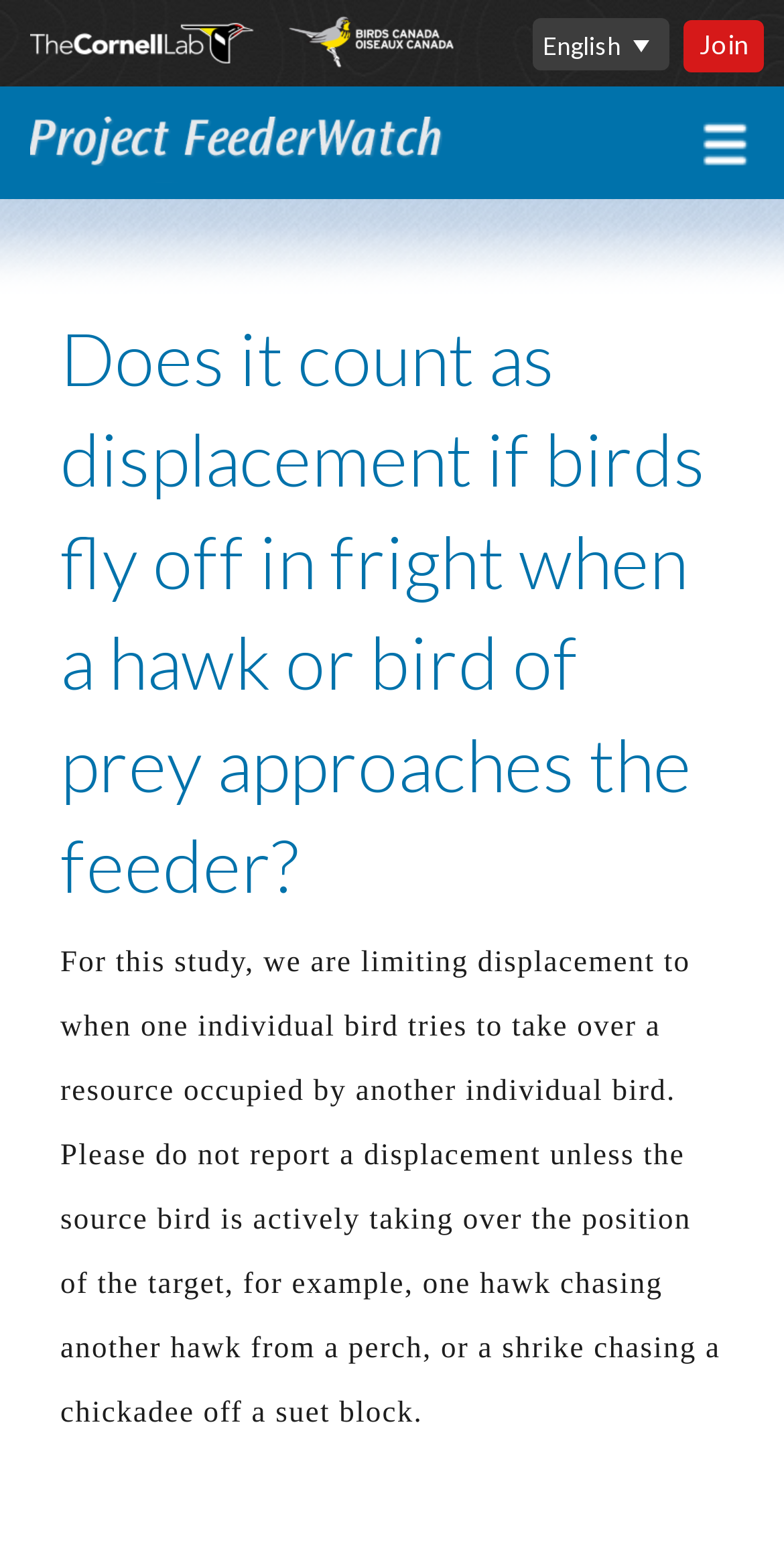What type of content is available in the 'COMMUNITY' section?
Provide a detailed and extensive answer to the question.

The type of content available in the 'COMMUNITY' section can be found in the submenu of the 'COMMUNITY' link. The submenu contains a link to 'BirdSpotter Galleries and Contests', indicating that this section is for users to access and engage with community-generated content related to birds and birdwatching.